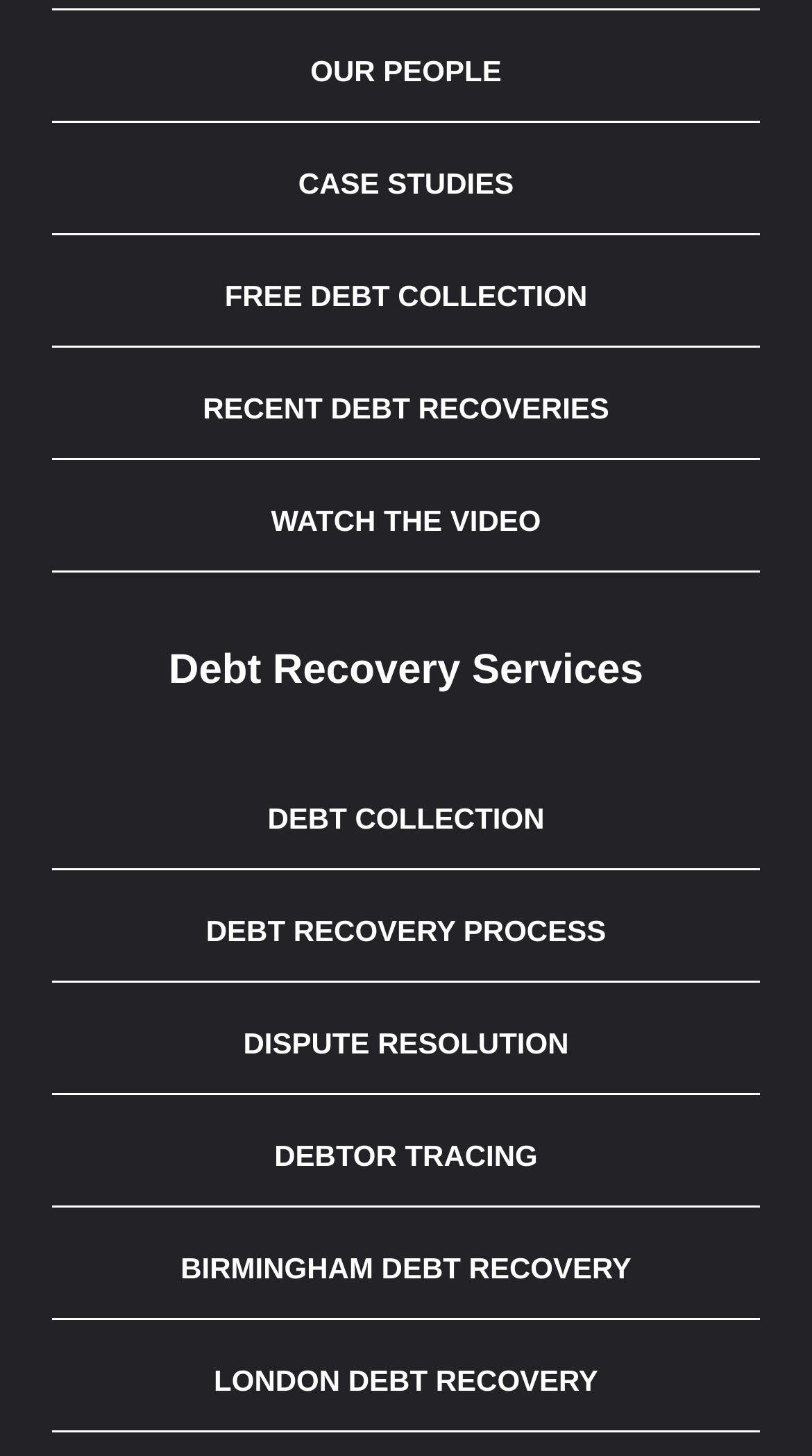How many sections are there in the webpage?
Please provide a single word or phrase as your answer based on the image.

2